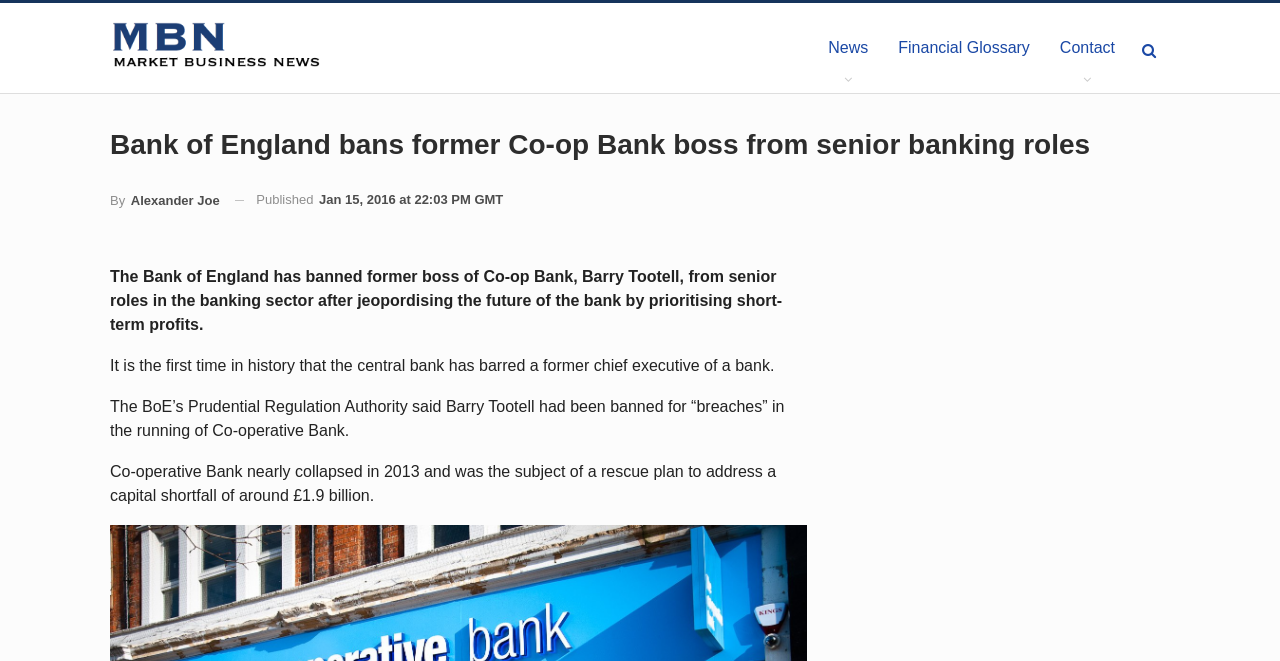When was the article published?
Utilize the information in the image to give a detailed answer to the question.

I found the publication date and time by looking at the time element which contains two static text elements, one with the text 'Published' and another with the text 'Jan 15, 2016 at 22:03 PM GMT'.